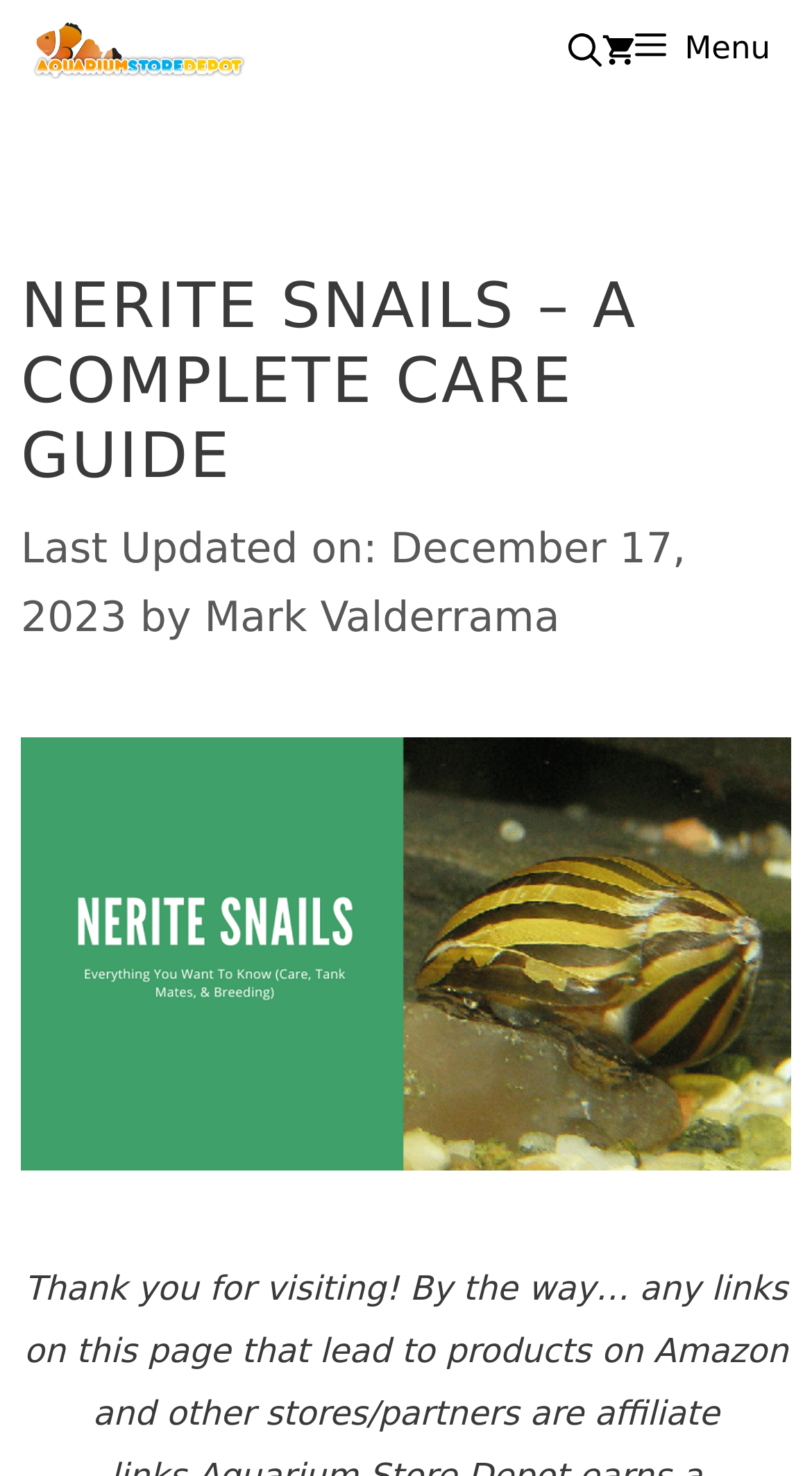When was this article last updated? Based on the screenshot, please respond with a single word or phrase.

December 17, 2023